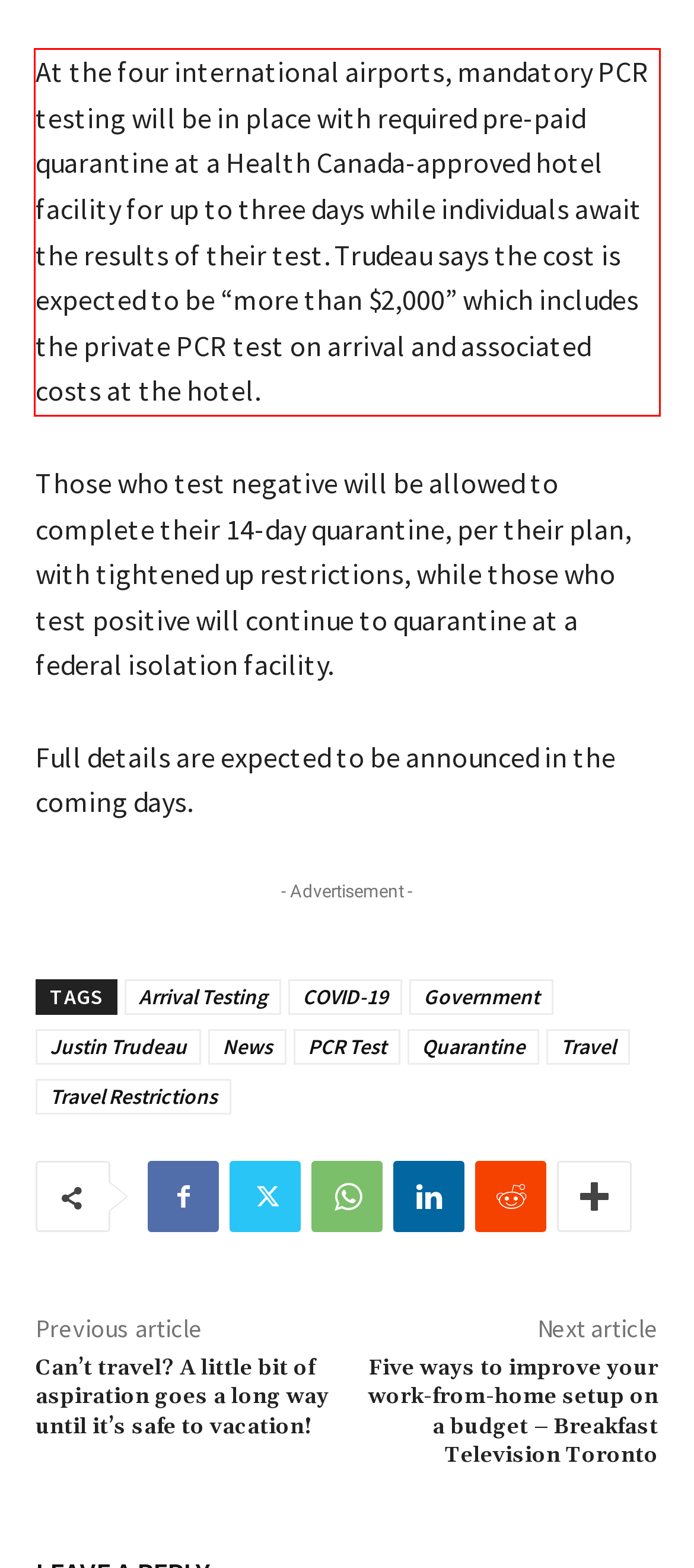Look at the webpage screenshot and recognize the text inside the red bounding box.

At the four international airports, mandatory PCR testing will be in place with required pre-paid quarantine at a Health Canada-approved hotel facility for up to three days while individuals await the results of their test. Trudeau says the cost is expected to be “more than $2,000” which includes the private PCR test on arrival and associated costs at the hotel.